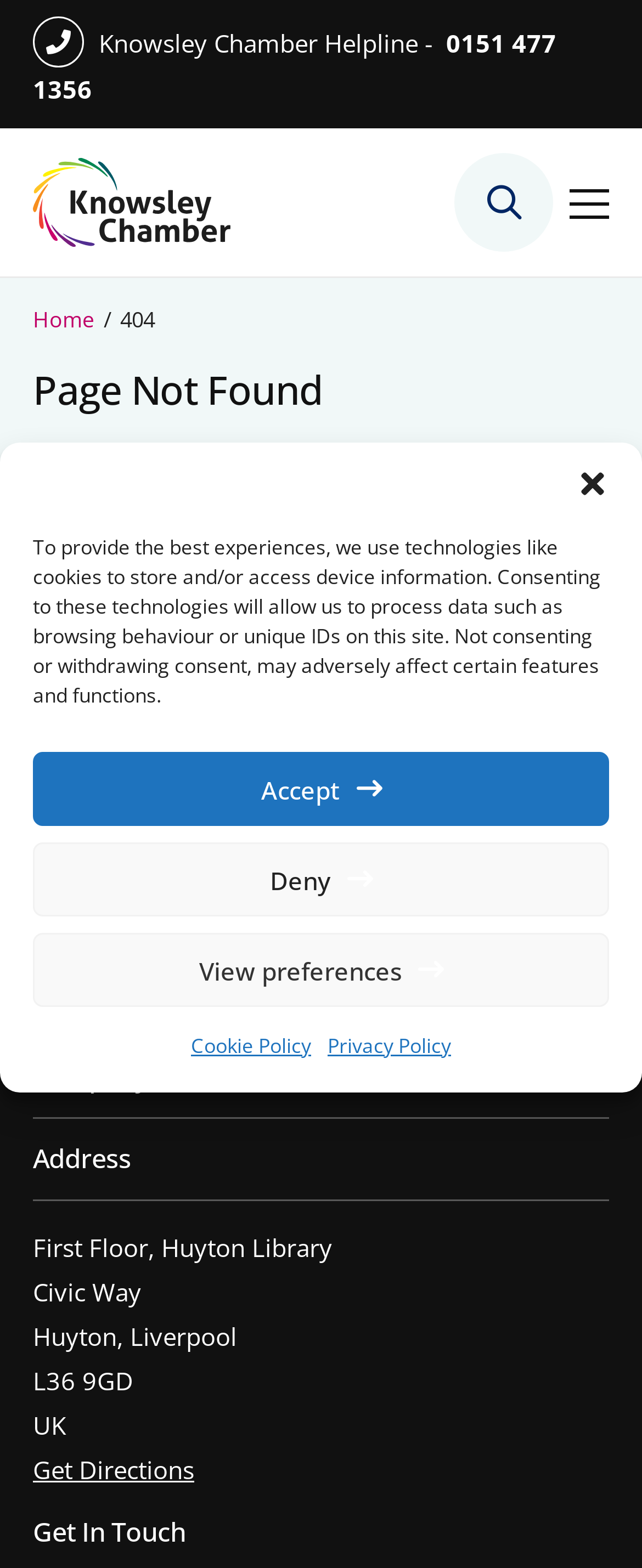Find the bounding box coordinates of the clickable area required to complete the following action: "Get directions to the Knowsley Chamber office".

[0.051, 0.923, 0.949, 0.951]